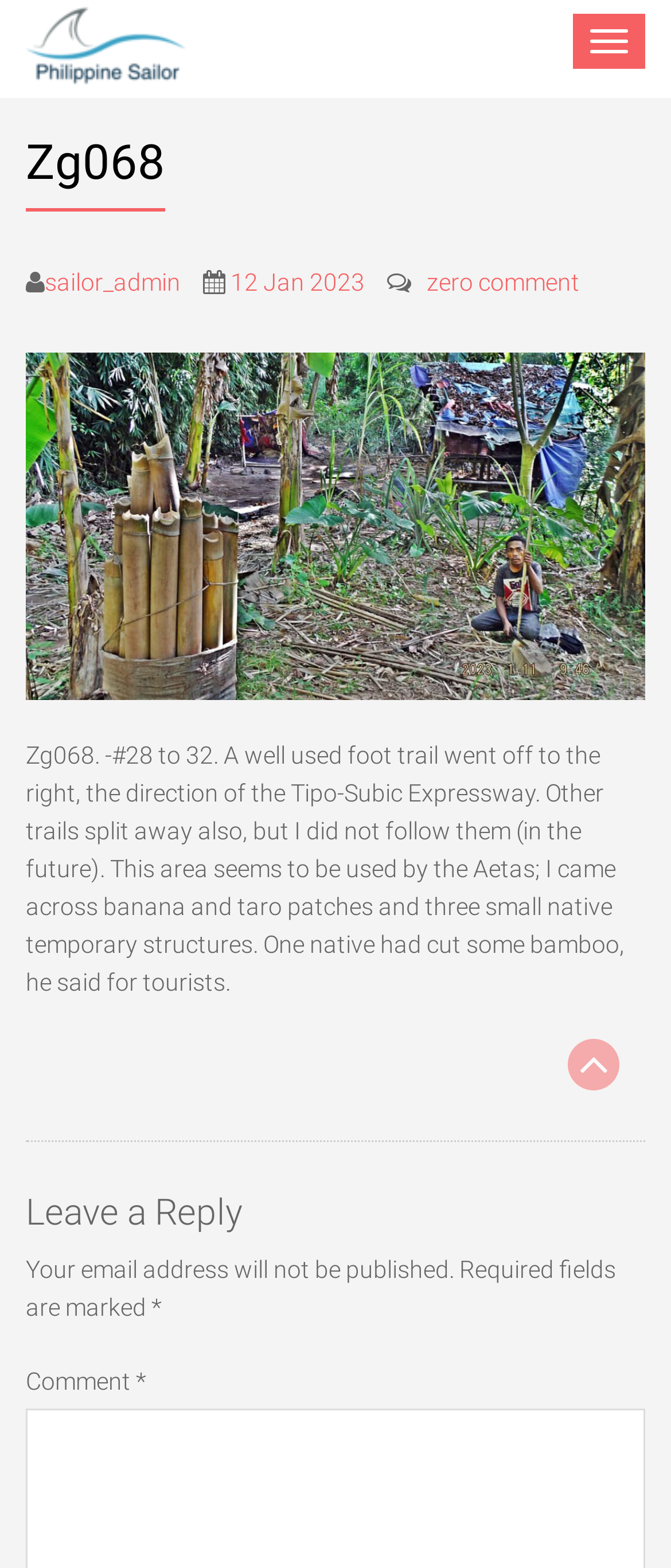Could you please study the image and provide a detailed answer to the question:
What is the purpose of the 'sailor_admin' link?

The purpose of the 'sailor_admin' link can be inferred to be related to administration or management of the website or the sailor's account, as the text 'sailor_admin' suggests a connection to the sailor and administrative tasks.